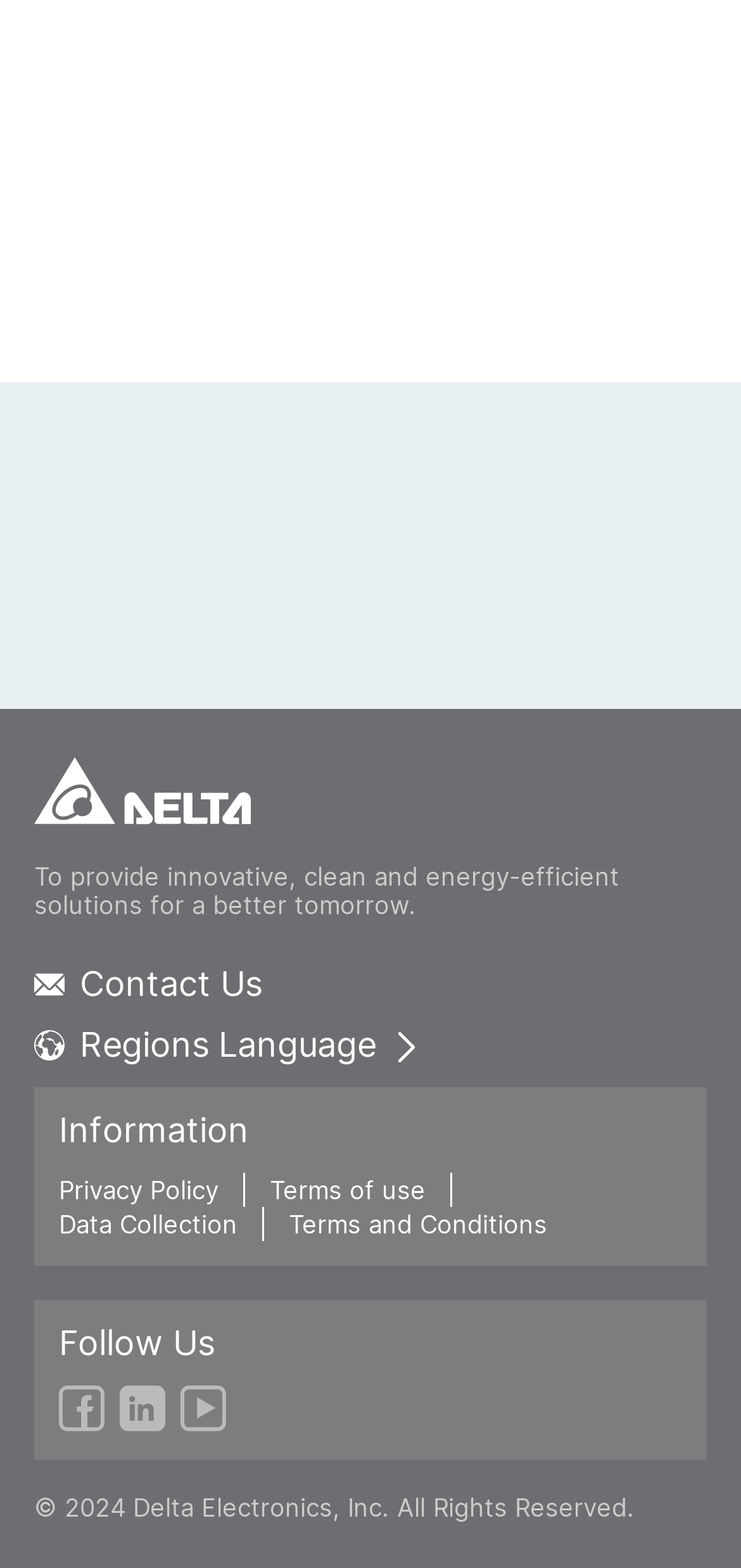Provide the bounding box coordinates of the HTML element described by the text: "Data Collection".

[0.079, 0.77, 0.321, 0.792]